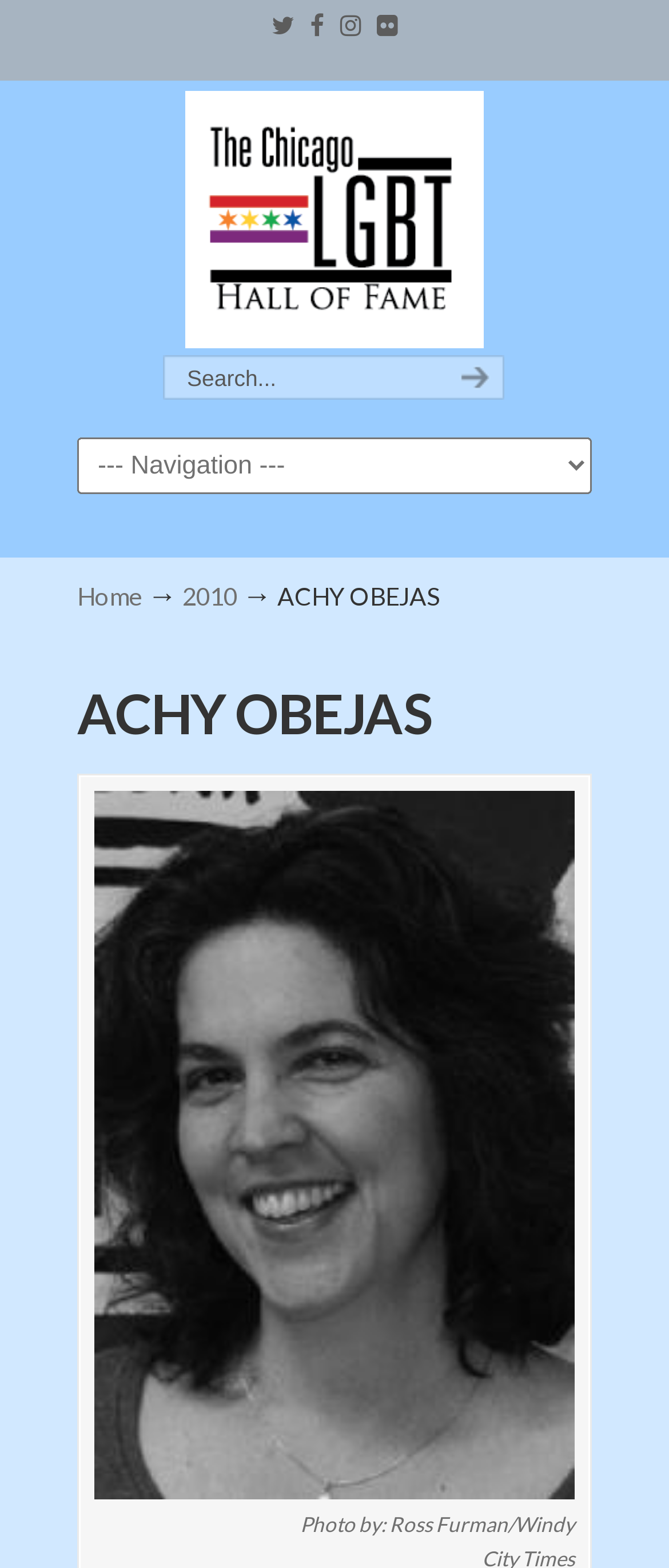What year is mentioned in the navigation?
Please provide an in-depth and detailed response to the question.

I found the answer by looking at the link element with the text '2010' inside the combobox element with the text 'Navigation', indicating that the year 2010 is mentioned in the navigation.